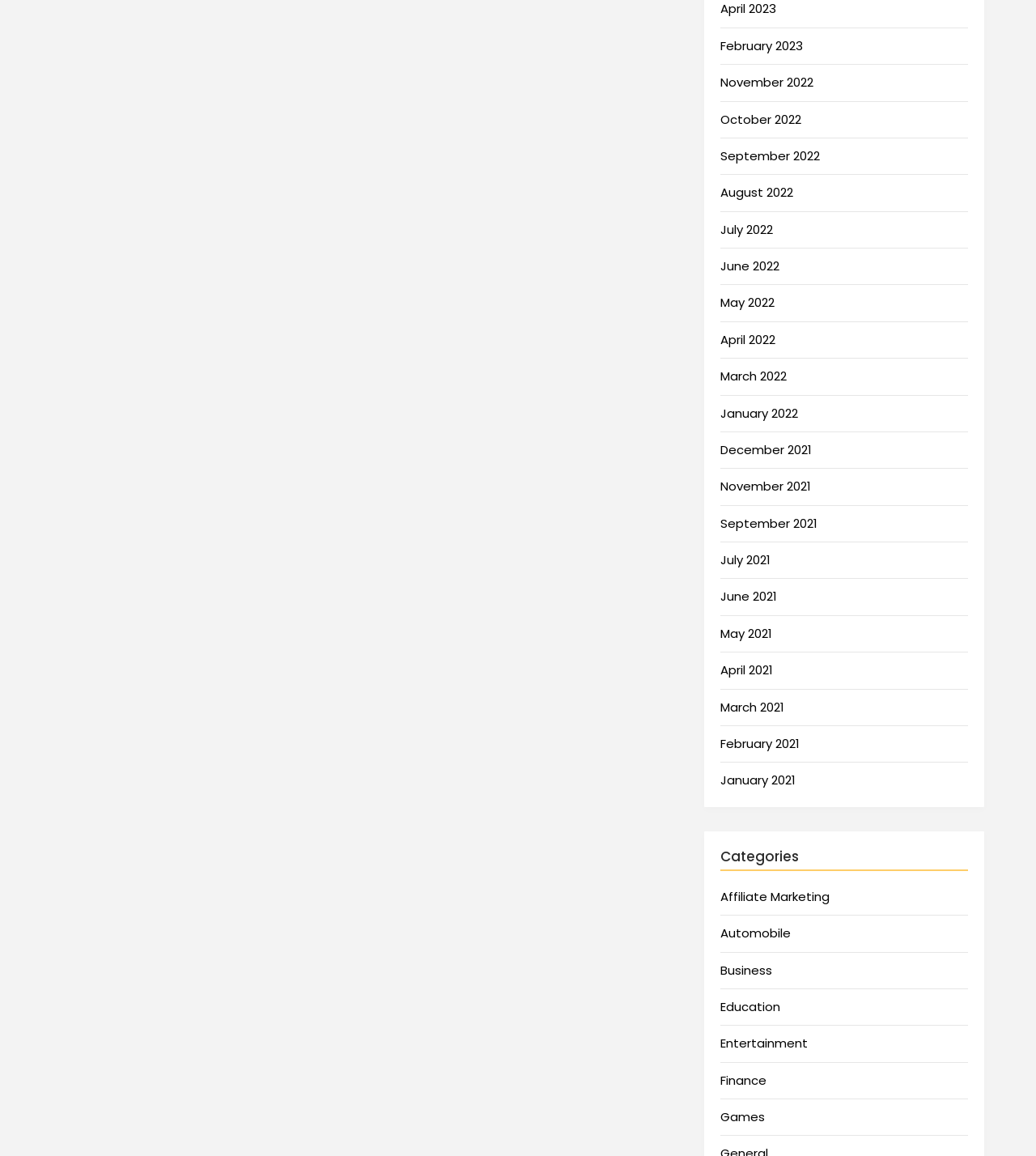What is the earliest month listed?
From the image, provide a succinct answer in one word or a short phrase.

January 2021